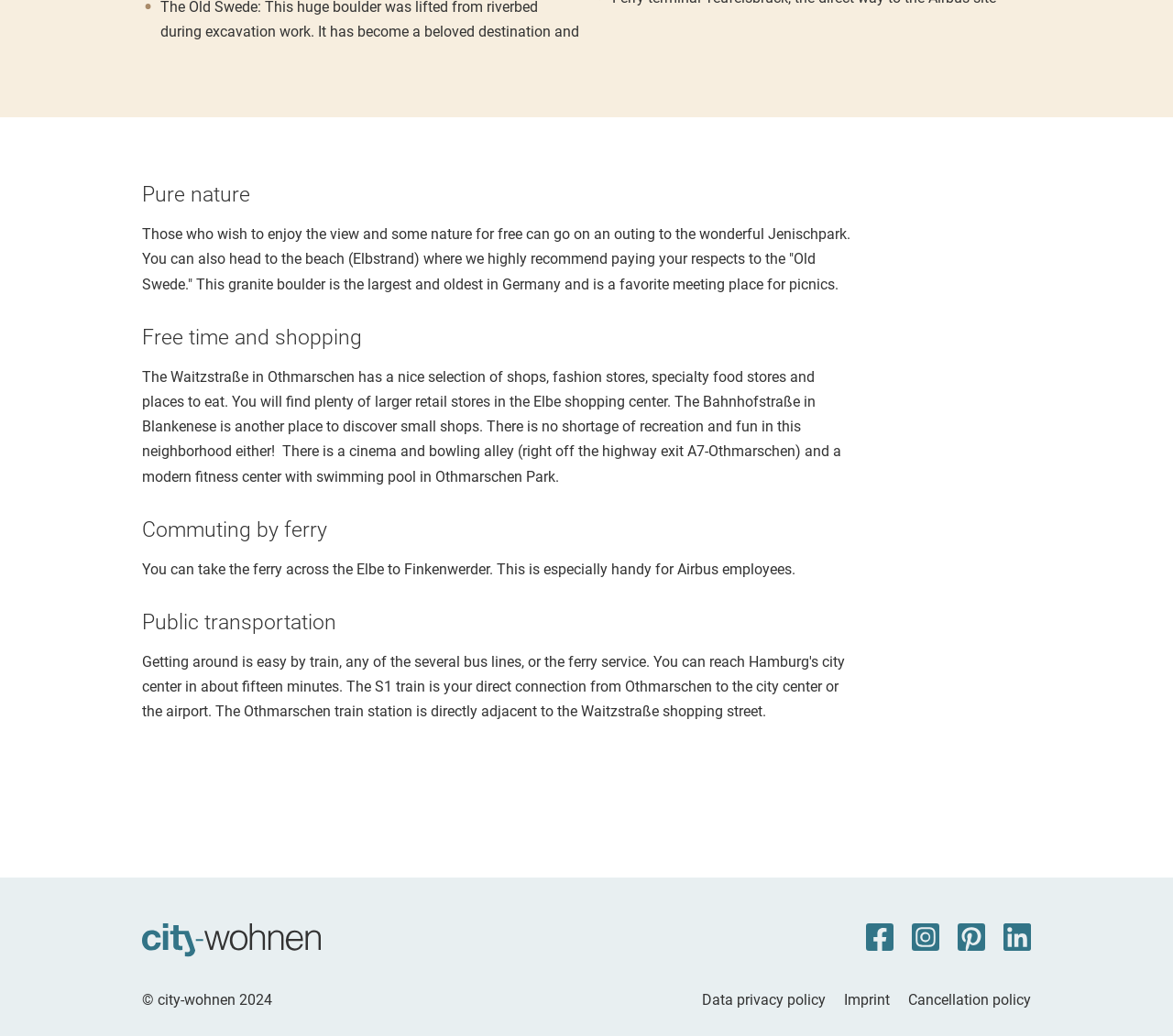What can be taken across the Elbe?
Answer the question with detailed information derived from the image.

The question asks what can be taken across the Elbe. By reading the StaticText element with ID 326, we find the sentence 'You can take the ferry across the Elbe to Finkenwerder.' which mentions that a ferry can be taken across the Elbe.